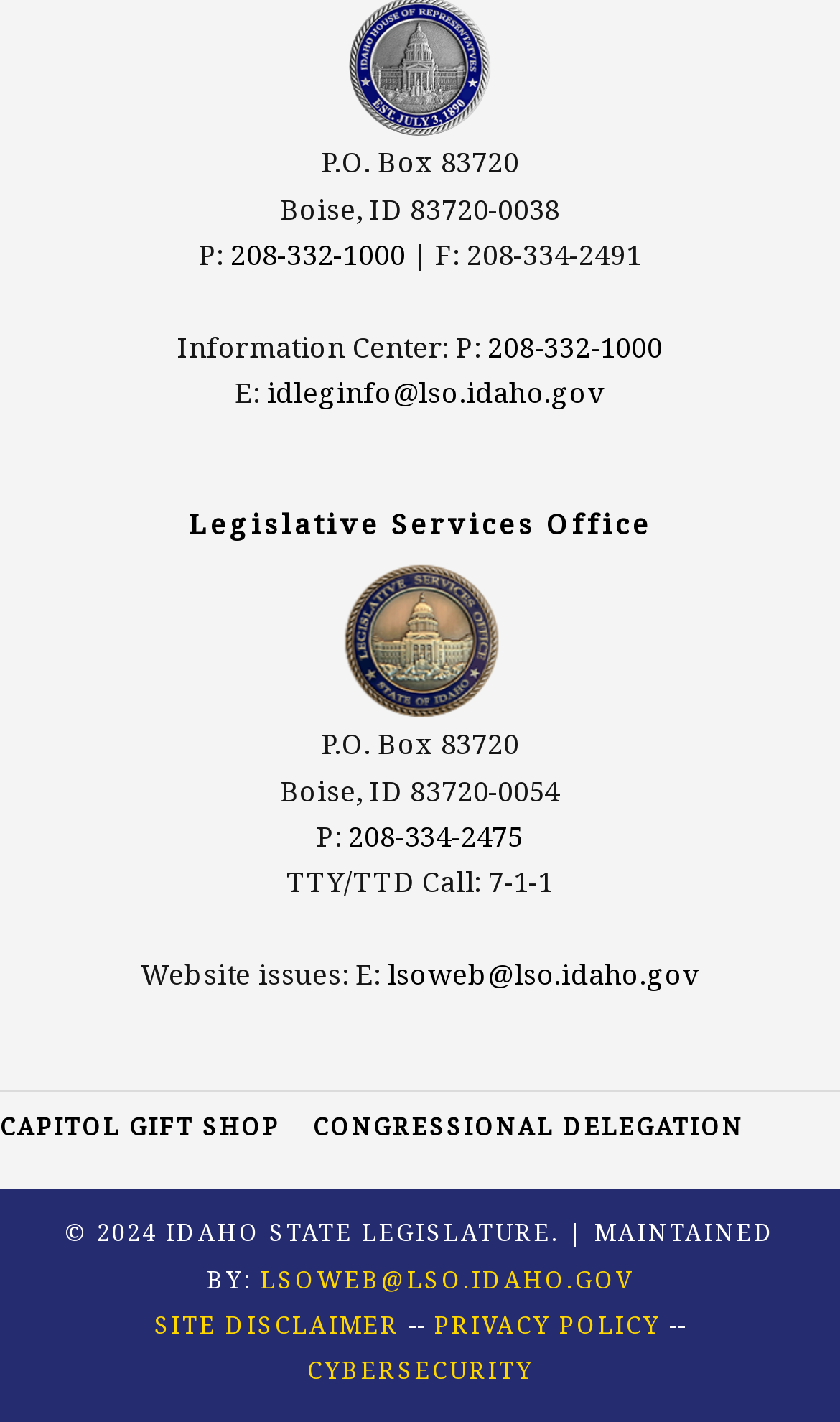Given the webpage screenshot and the description, determine the bounding box coordinates (top-left x, top-left y, bottom-right x, bottom-right y) that define the location of the UI element matching this description: Congressional Delegation

[0.372, 0.781, 0.885, 0.804]